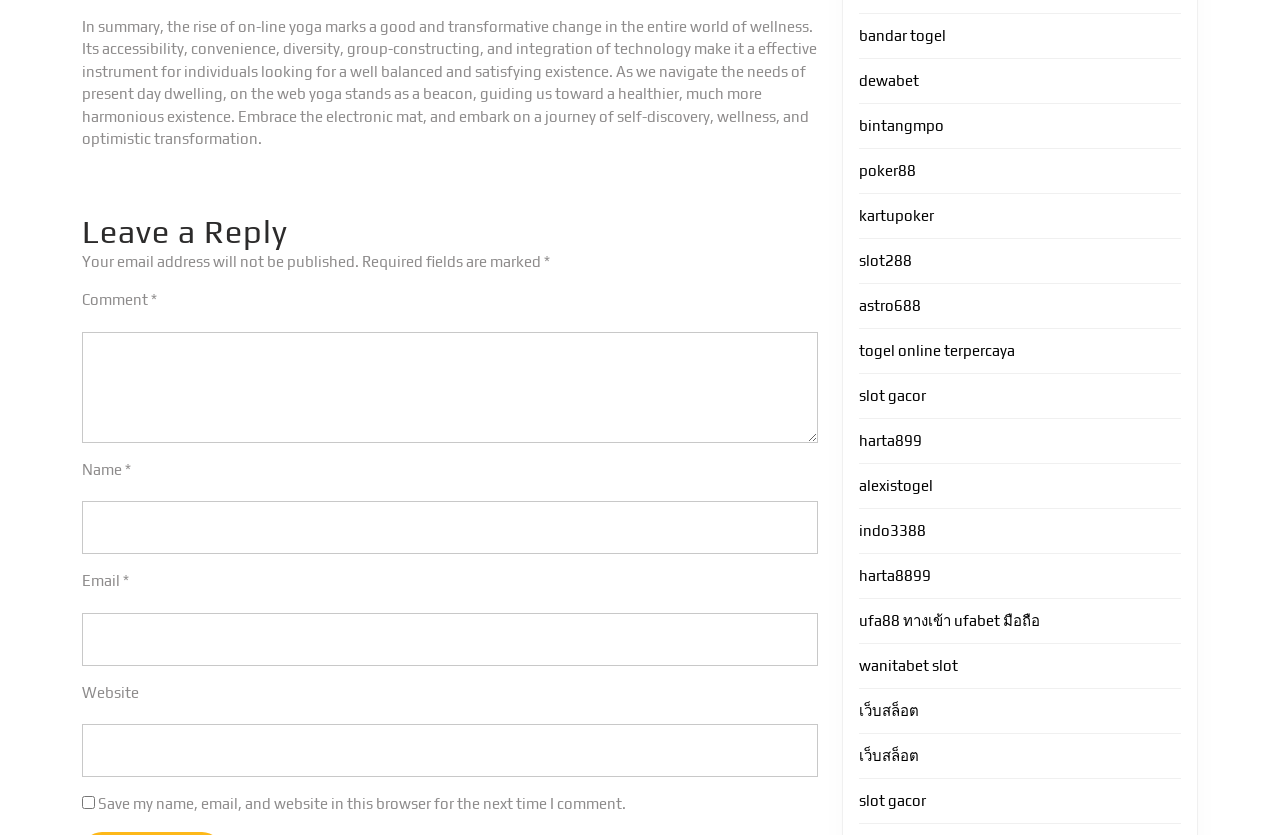What is the purpose of the checkbox?
Please provide a single word or phrase in response based on the screenshot.

Save user data